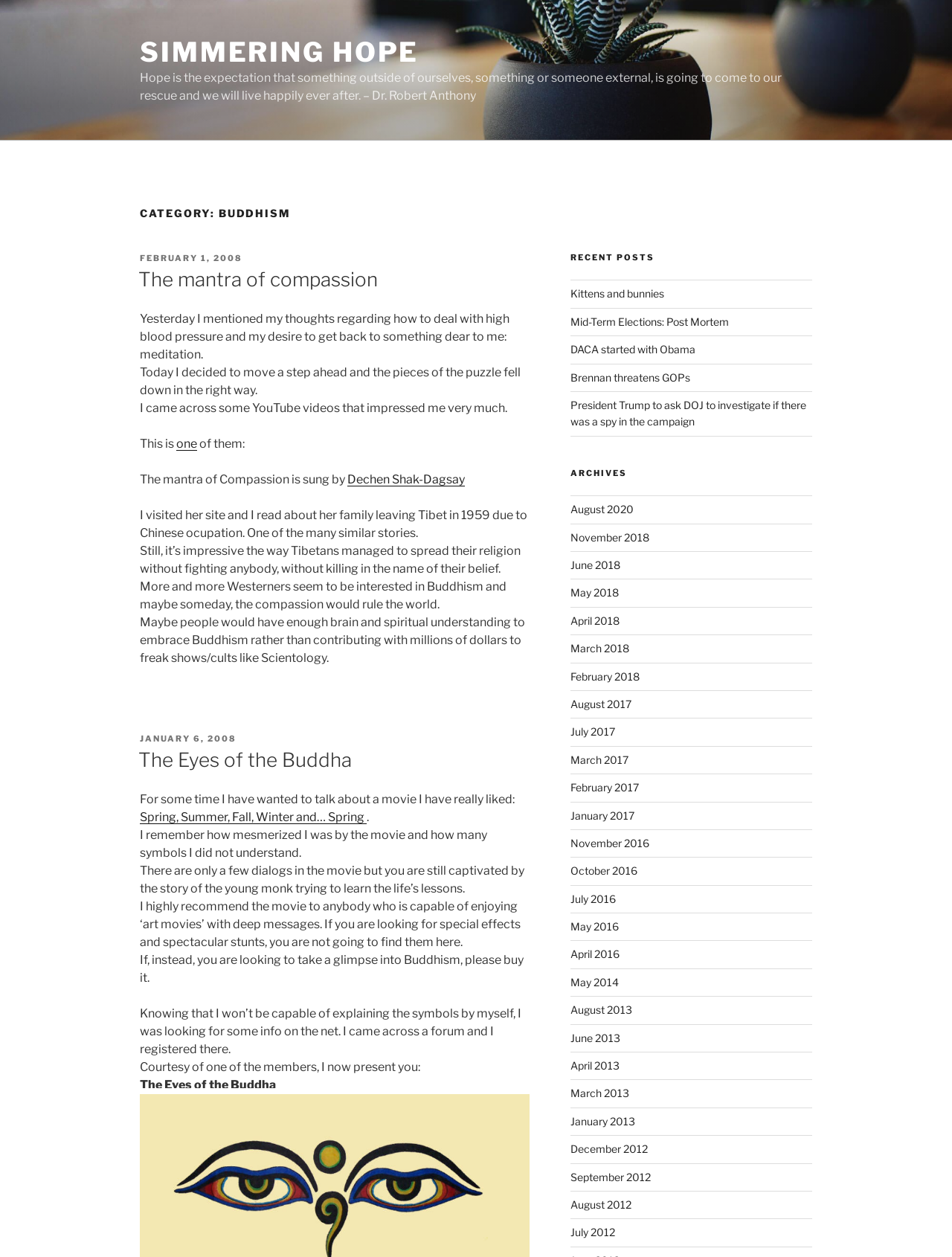What is the title of the first blog post?
Based on the image content, provide your answer in one word or a short phrase.

The mantra of compassion